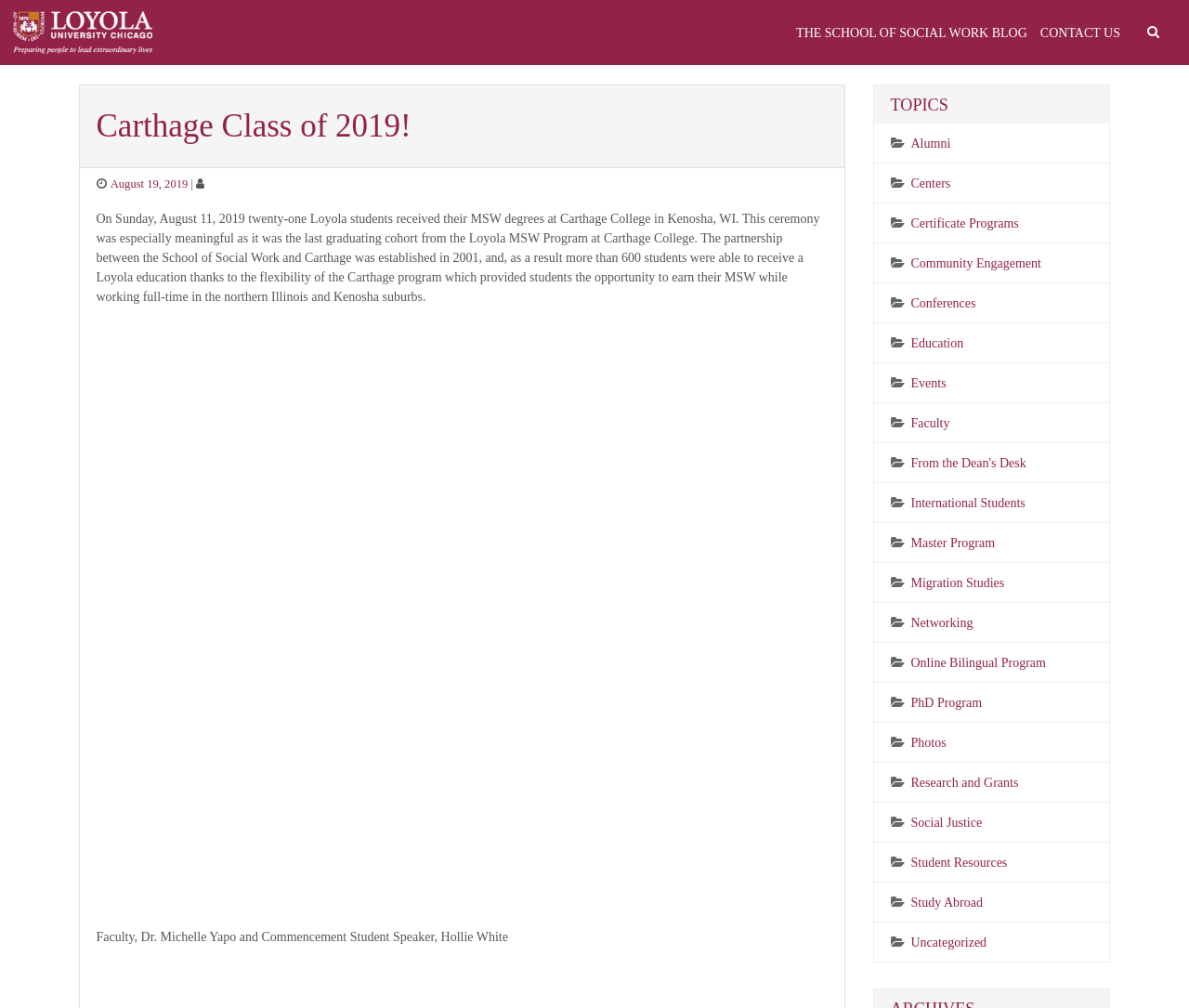What is the name of the student speaker mentioned in the article?
Refer to the image and give a detailed response to the question.

I read the article and found the name of the student speaker mentioned in the sentence 'Faculty, Dr. Michelle Yapo and Commencement Student Speaker, Hollie White'.